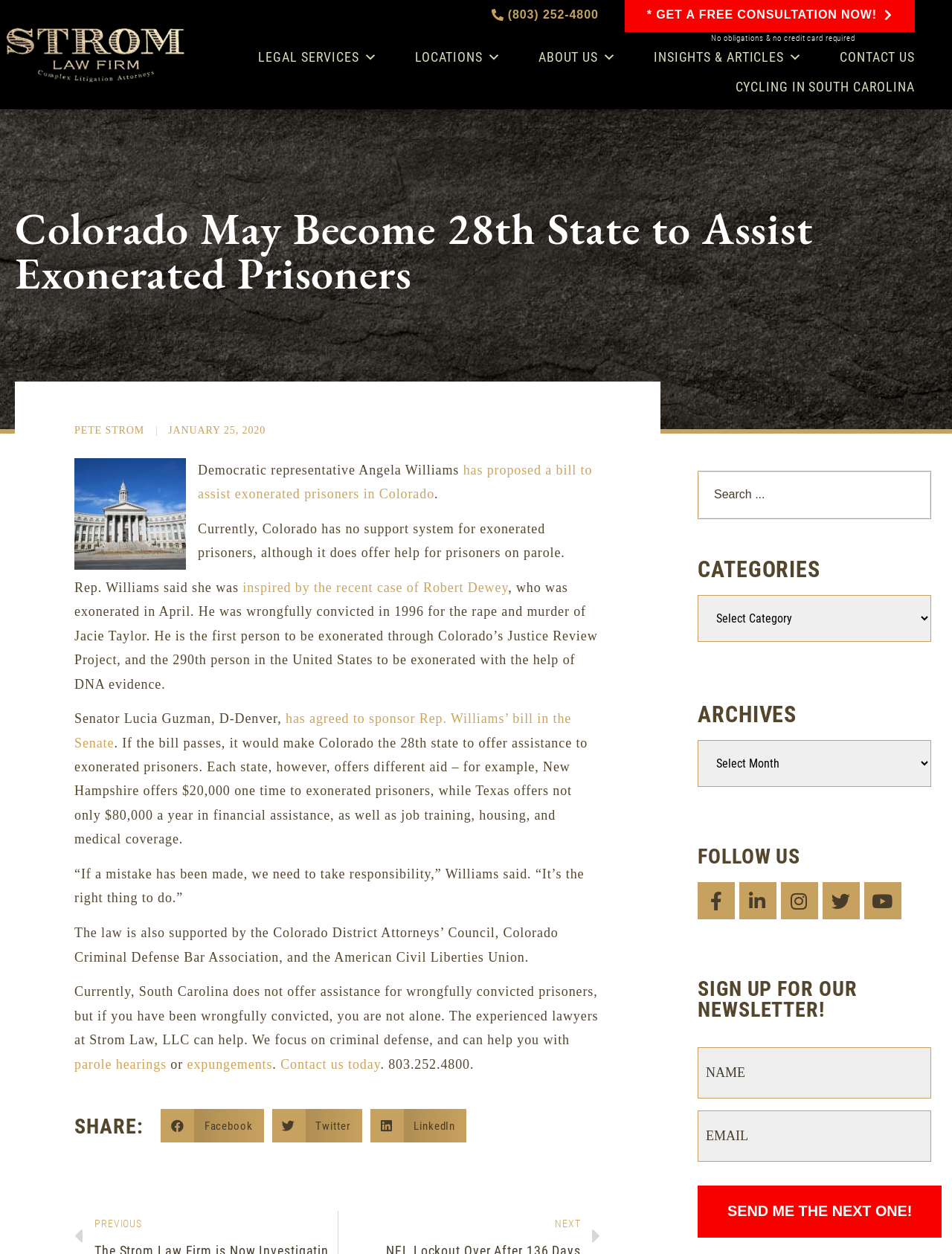What is the name of the law firm mentioned on the webpage?
Answer with a single word or phrase, using the screenshot for reference.

Strom Law Firm